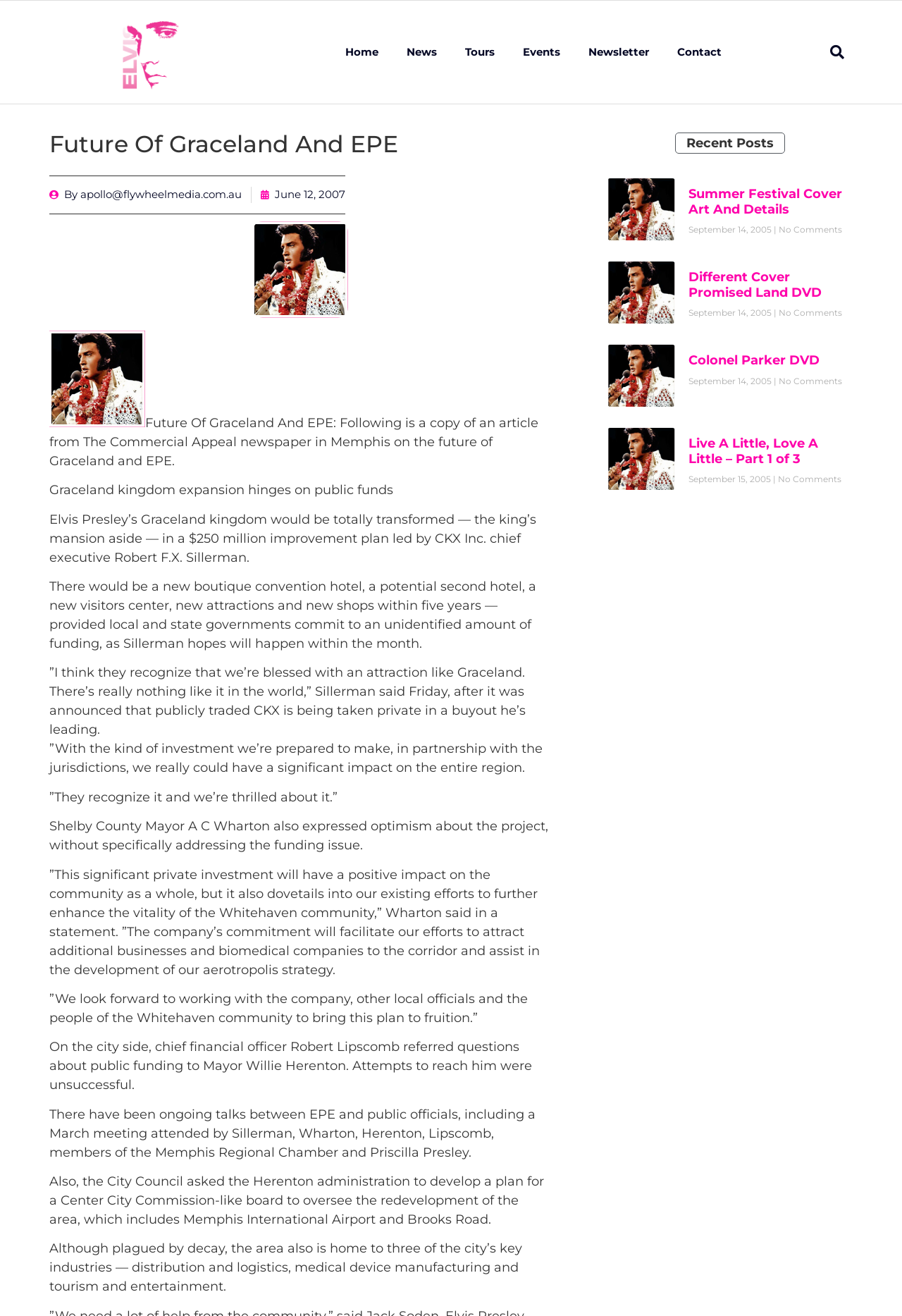Show me the bounding box coordinates of the clickable region to achieve the task as per the instruction: "Read the article about why buy silver not gold in 2023".

None